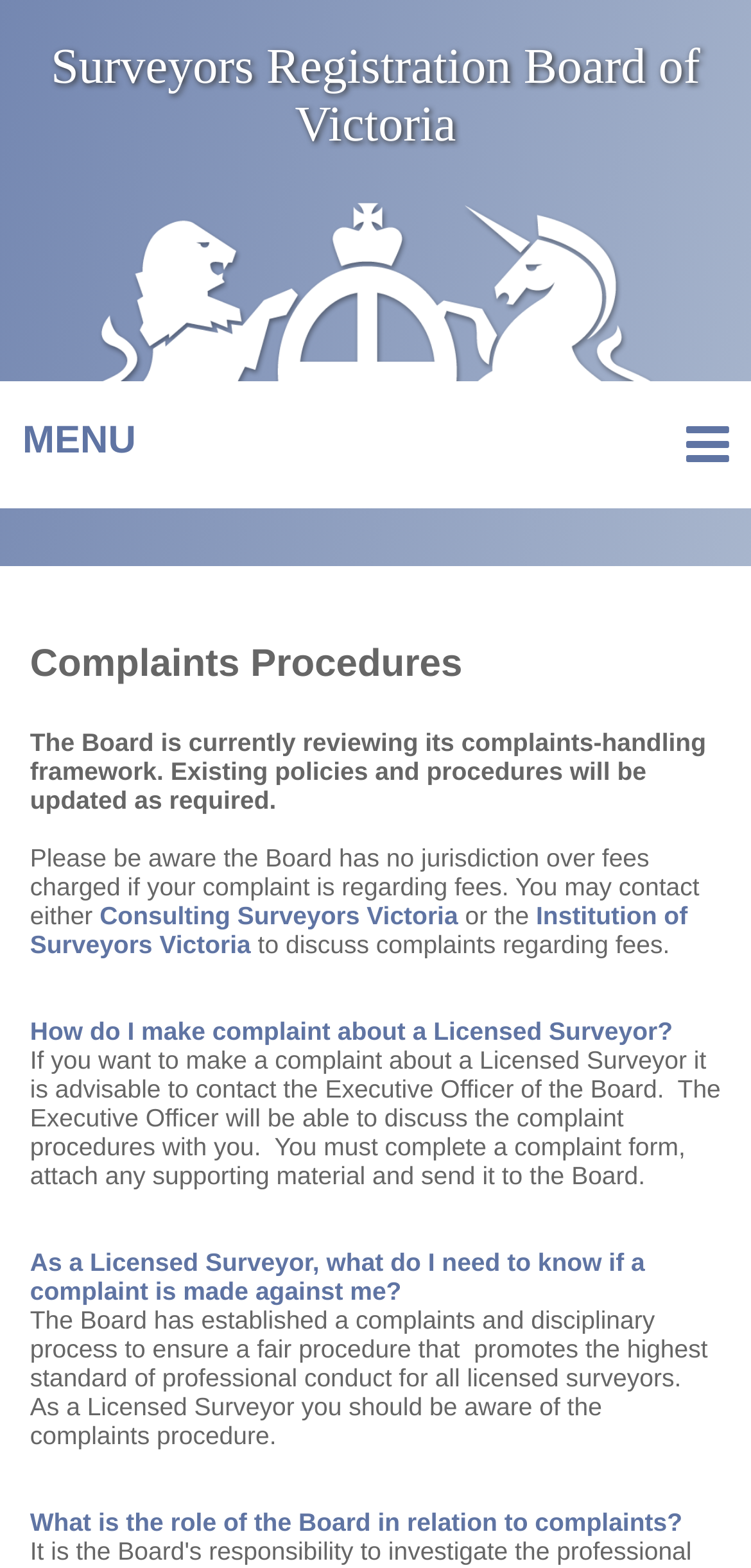Answer the following inquiry with a single word or phrase:
What is the purpose of the complaints and disciplinary process?

ensure fair procedure and highest standard of professional conduct